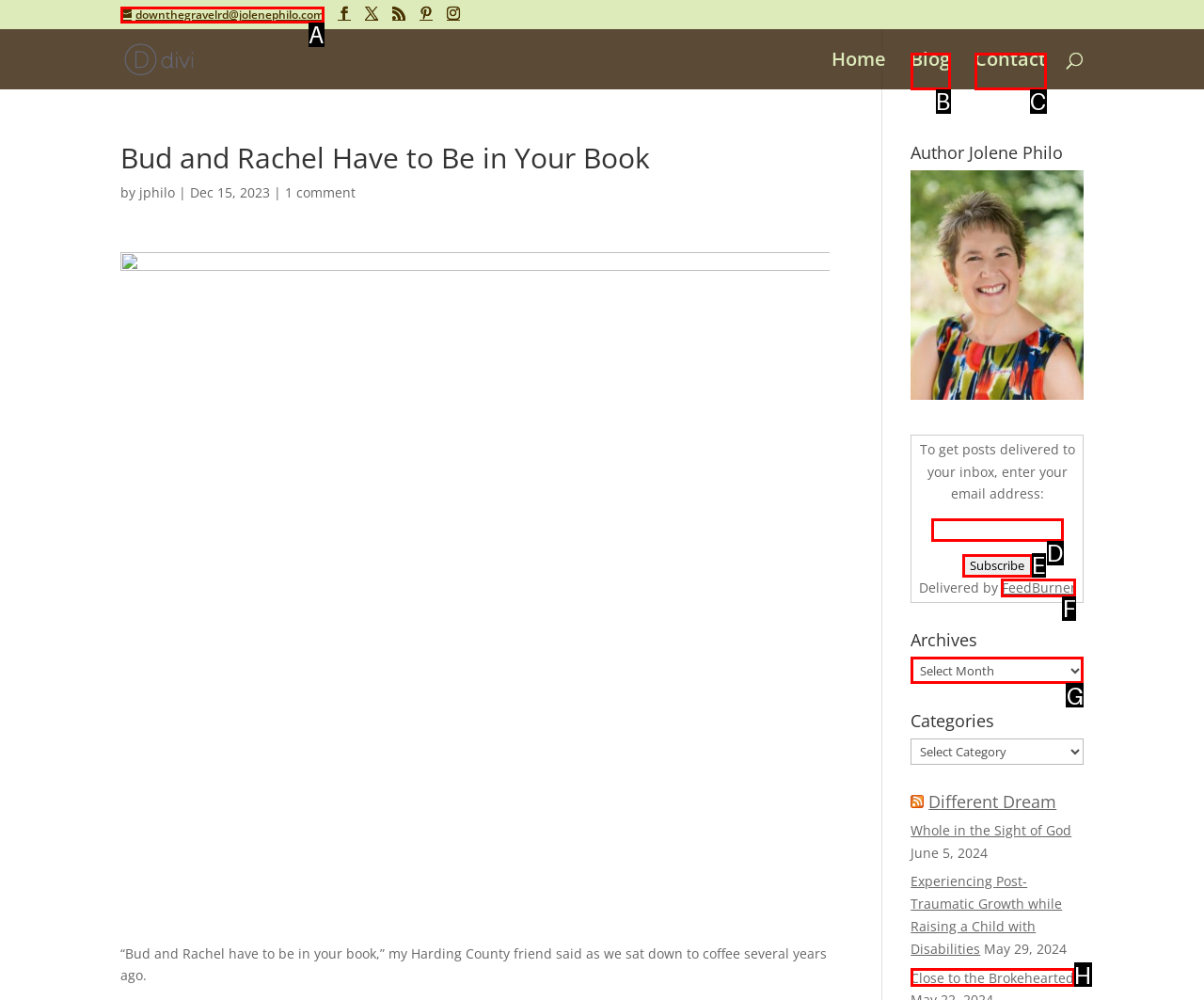Select the letter that corresponds to the description: Close to the Brokehearted. Provide your answer using the option's letter.

H